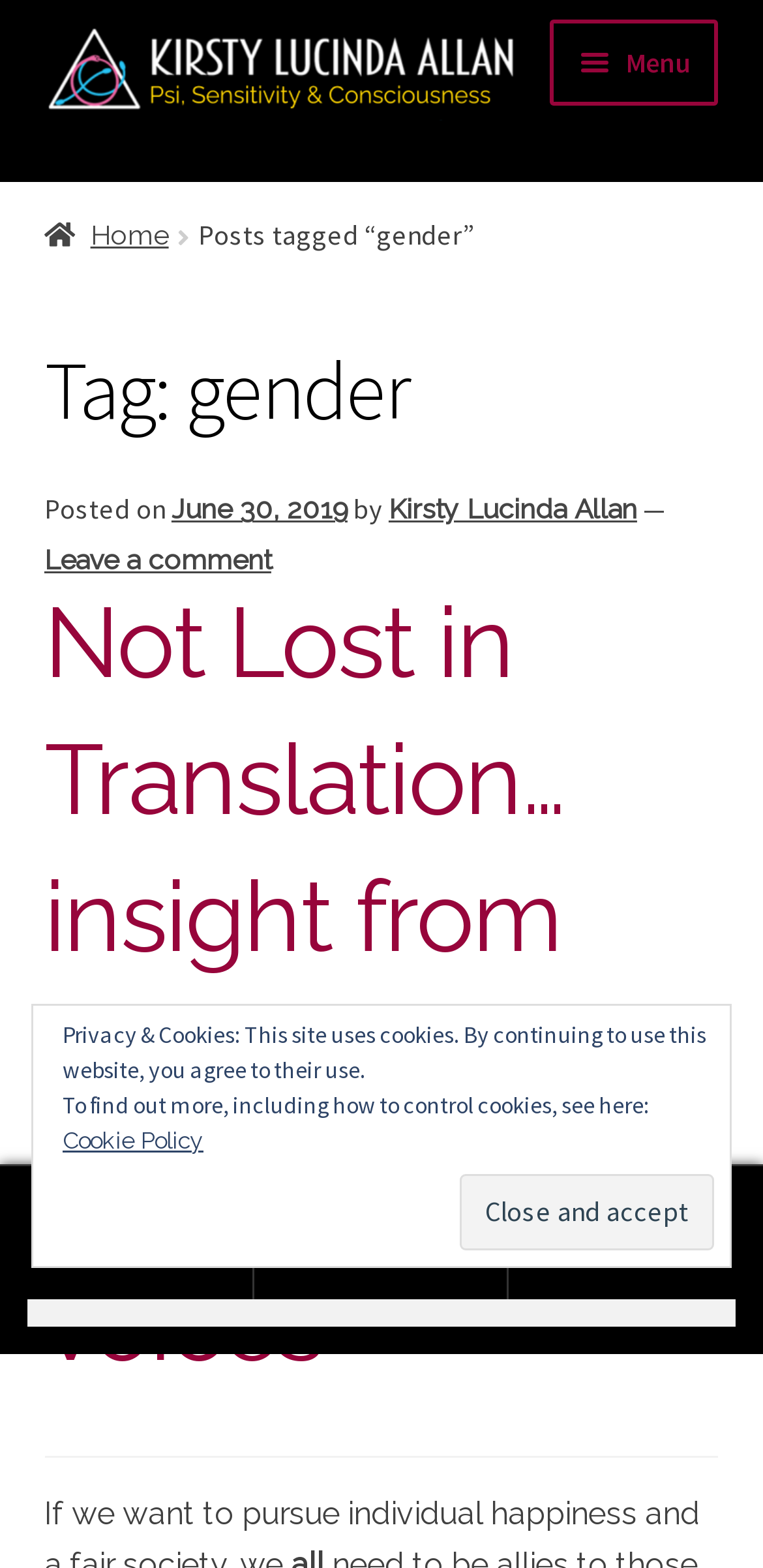Generate a comprehensive description of the contents of the webpage.

The webpage is about gender-related topics, with a focus on a specific article or blog post. At the top, there are two "Skip to" links, followed by a navigation menu with links to various sections of the website, including "About", "Coaching", "Consultancy", "Research", "My Book", "Blog", and "Contact". 

Below the navigation menu, there is a breadcrumbs section with a link to the homepage. The main content area has a heading "Tag: gender" and a subheading "Posts tagged “gender”". 

The article or blog post is titled "Not Lost in Translation… insight from transgender and non-binary voices" and has a publication date of June 30, 2019, and an author named Kirsty Lucinda Allan. There is also a link to leave a comment.

On the right side of the page, there are several links and buttons, including "My Account", "Search", and "Cart 0". The search function has a text box and a search button. 

At the bottom of the page, there is a notice about privacy and cookies, with a link to the Cookie Policy. There is also a button to close and accept the notice.